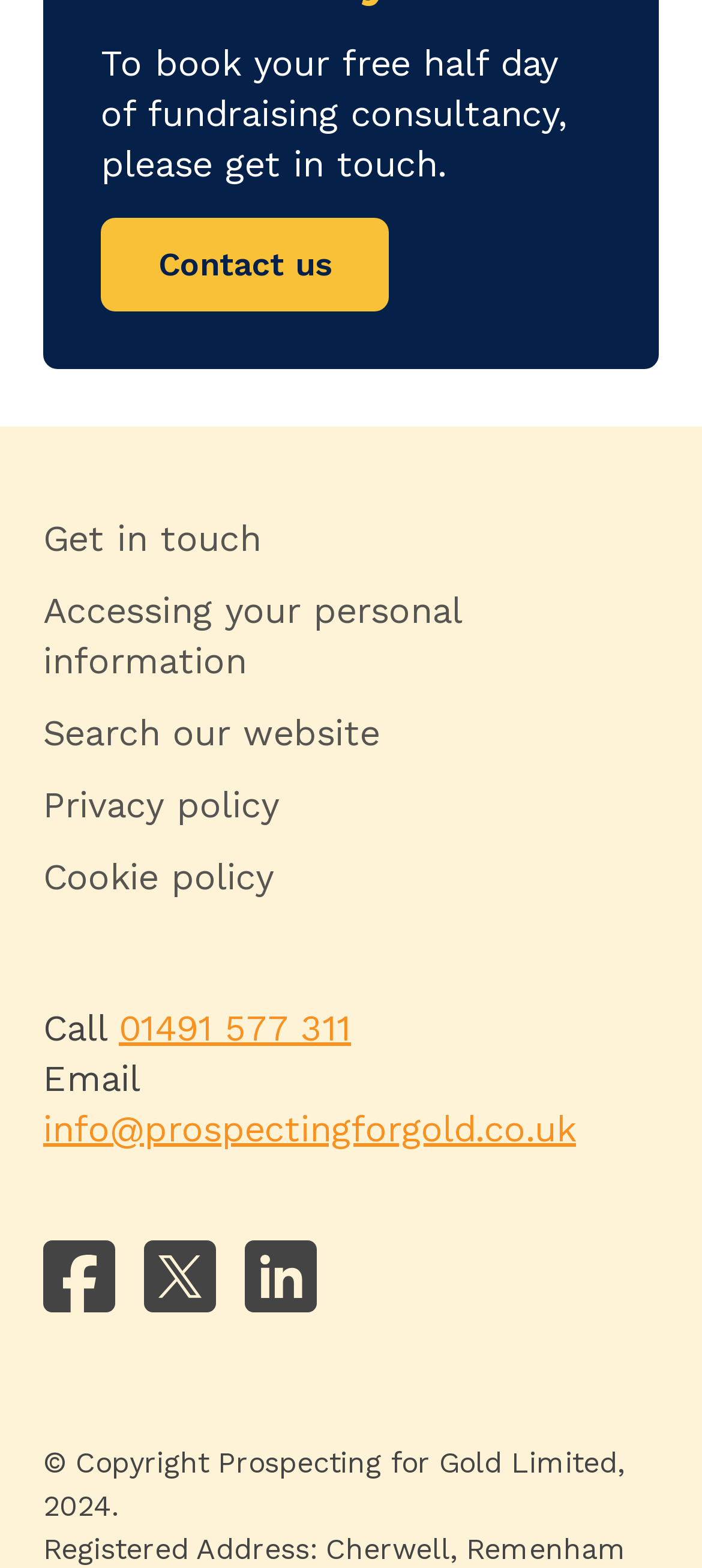Indicate the bounding box coordinates of the element that must be clicked to execute the instruction: "Click '01491 577 311'". The coordinates should be given as four float numbers between 0 and 1, i.e., [left, top, right, bottom].

[0.169, 0.642, 0.5, 0.67]